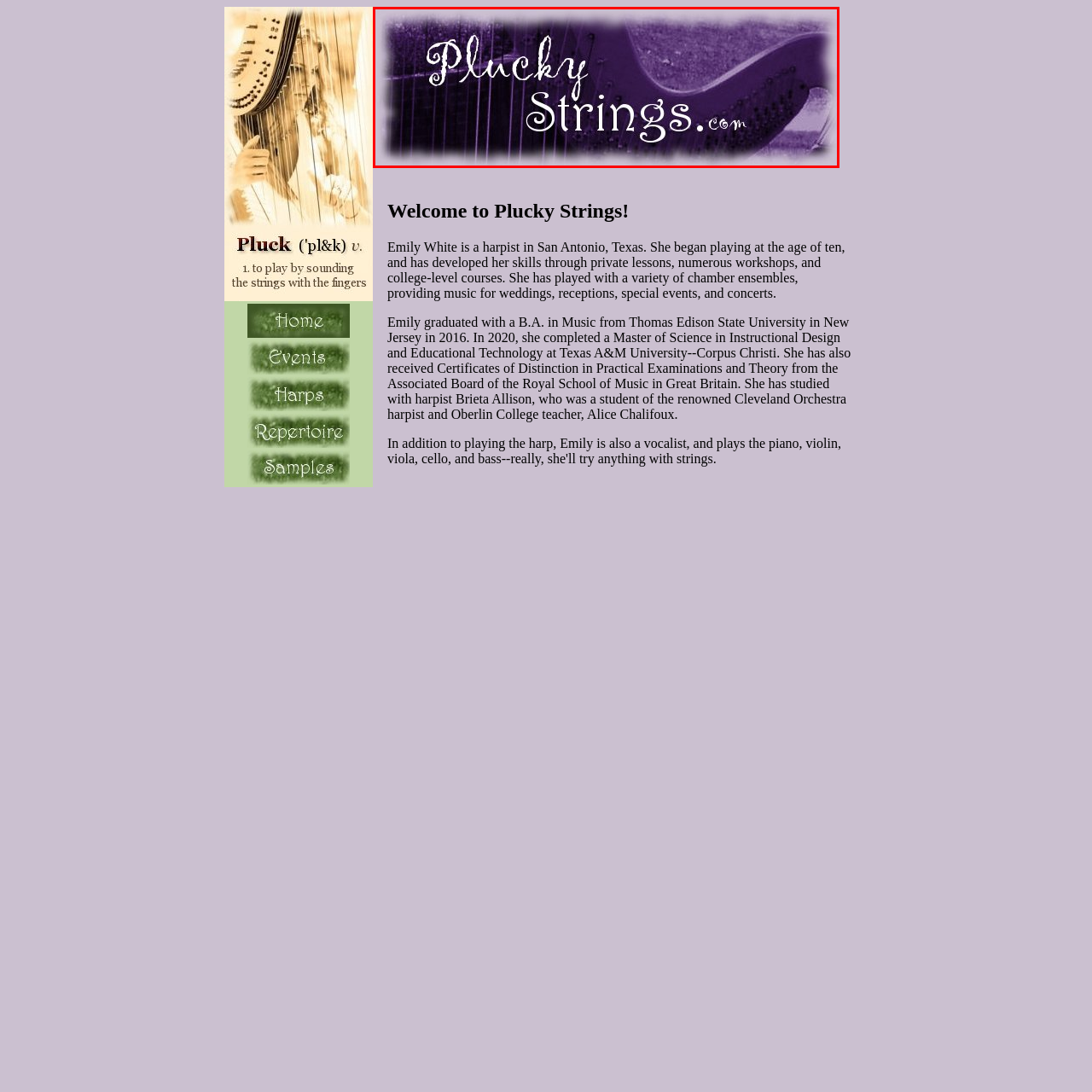What is the font style of 'Plucky Strings'?
Please examine the image highlighted within the red bounding box and respond to the question using a single word or phrase based on the image.

Whimsical and sophisticated